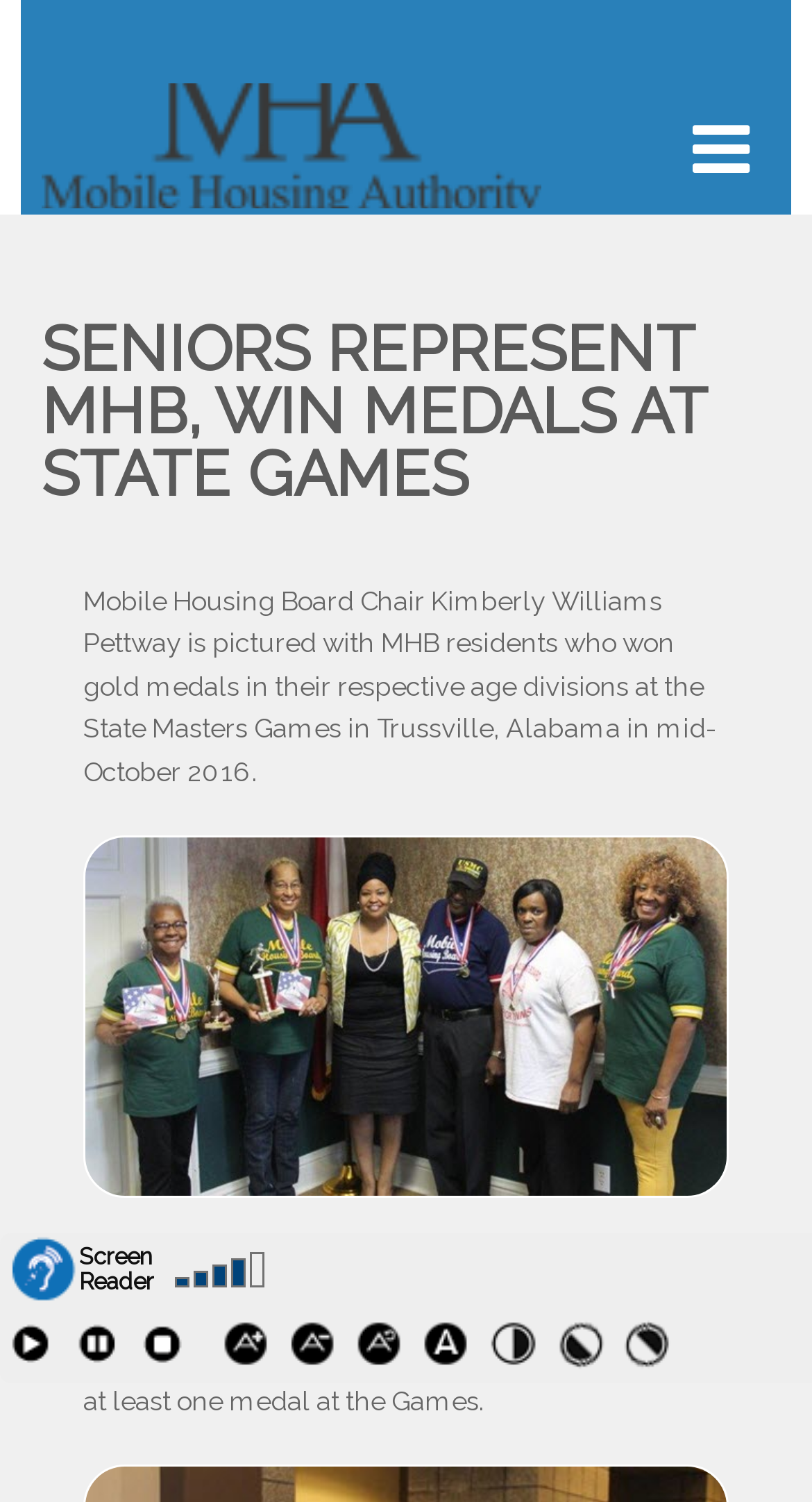Offer an extensive depiction of the webpage and its key elements.

The webpage is about seniors representing the Mobile Housing Board (MHB) and winning medals at the State Games. At the top, there is a link to "Mobile" on the left side, and a header with the title "SENIORS REPRESENT MHB, WIN MEDALS AT STATE GAMES" spanning almost the entire width of the page.

Below the header, there are two paragraphs of text. The first paragraph describes MHB Chair Kimberly Williams Pettway posing with MHB residents who won gold medals in their respective age divisions at the State Masters Games in Trussville, Alabama. The second paragraph mentions that twelve senior residents of the Mobile Housing Board participated in the annual State Masters Games and each won at least one medal.

On the bottom left side of the page, there are several buttons and generic elements, including a "Play" button, a "Pause" button, a "Stop" button, and buttons to increase, decrease, and reset something. There are also buttons to switch to a dyslexic font and to toggle high contrast. These buttons are arranged horizontally and take up about a quarter of the page's width.

On the bottom right side of the page, there is a generic element labeled "Screen Reader" and several other generic elements with key shortcuts.